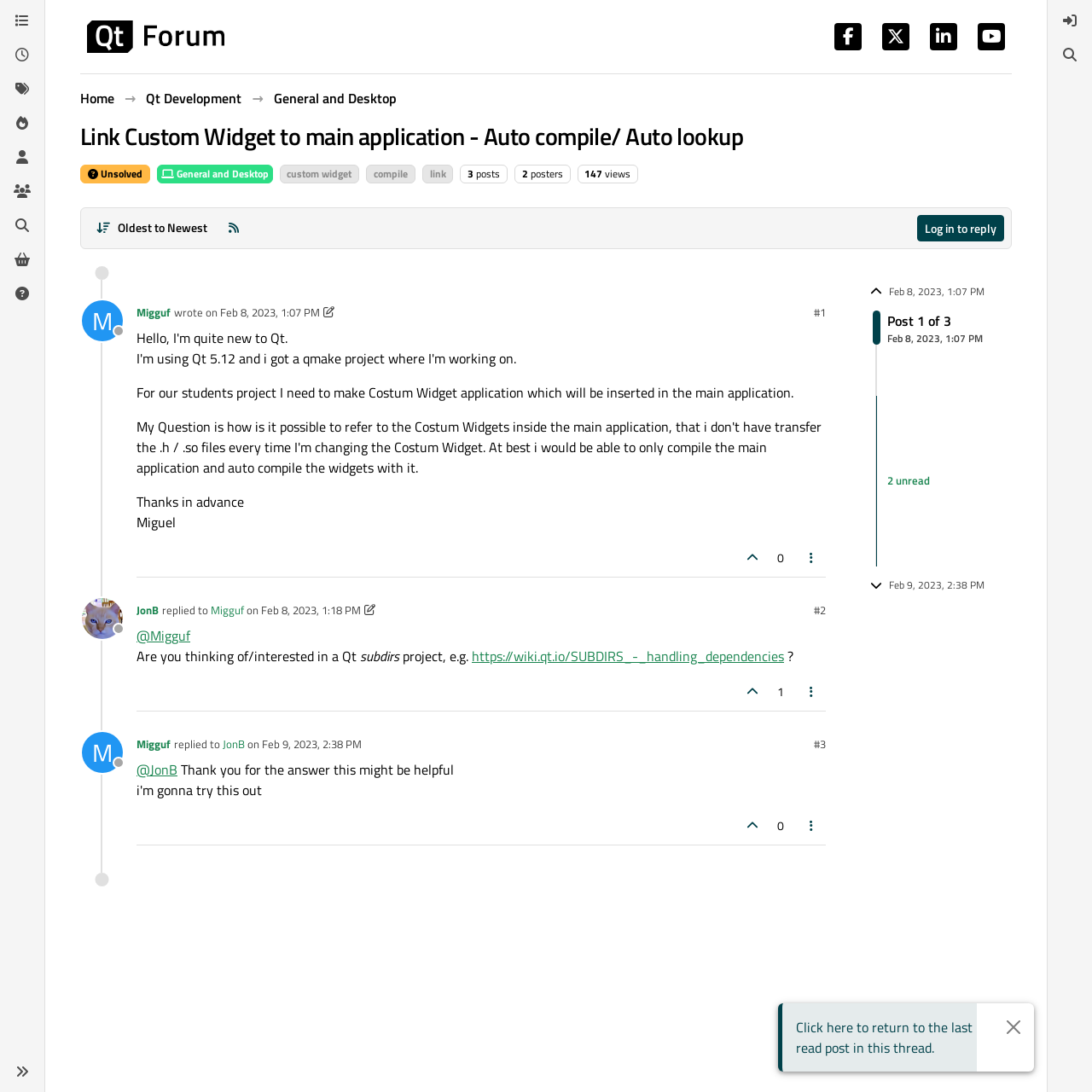Extract the bounding box coordinates for the described element: "Feb 9, 2023, 2:38 PM". The coordinates should be represented as four float numbers between 0 and 1: [left, top, right, bottom].

[0.24, 0.673, 0.331, 0.689]